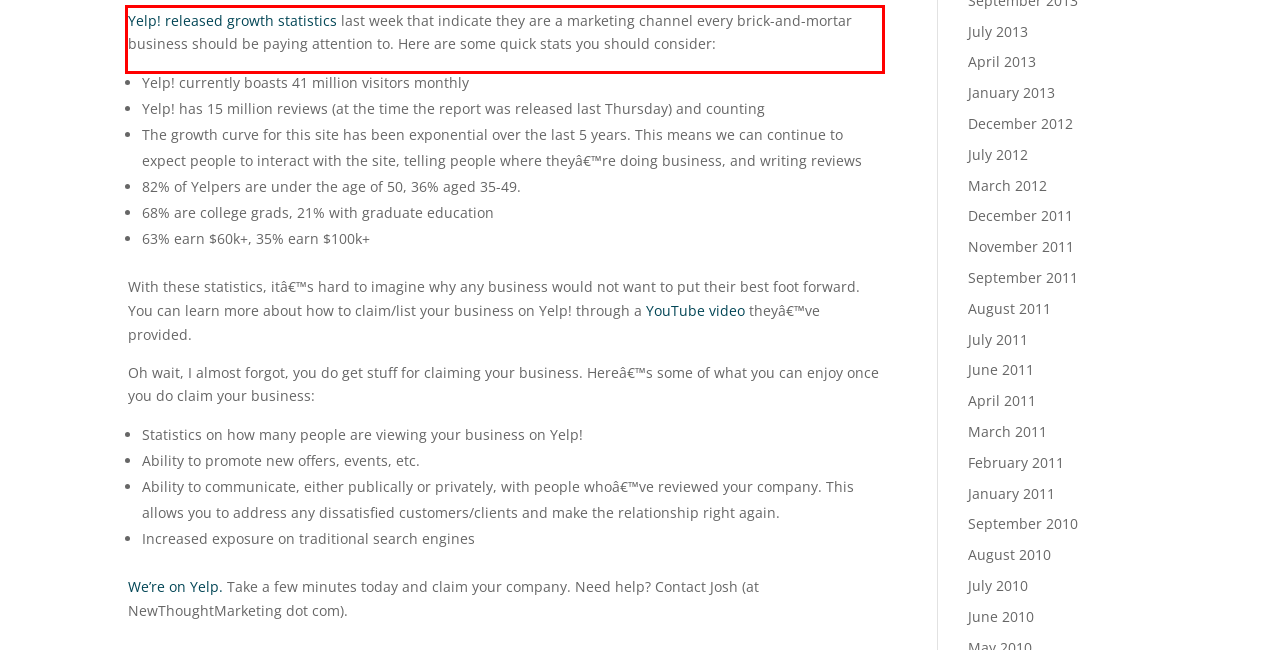Given a screenshot of a webpage, identify the red bounding box and perform OCR to recognize the text within that box.

Yelp! released growth statistics last week that indicate they are a marketing channel every brick-and-mortar business should be paying attention to. Here are some quick stats you should consider: